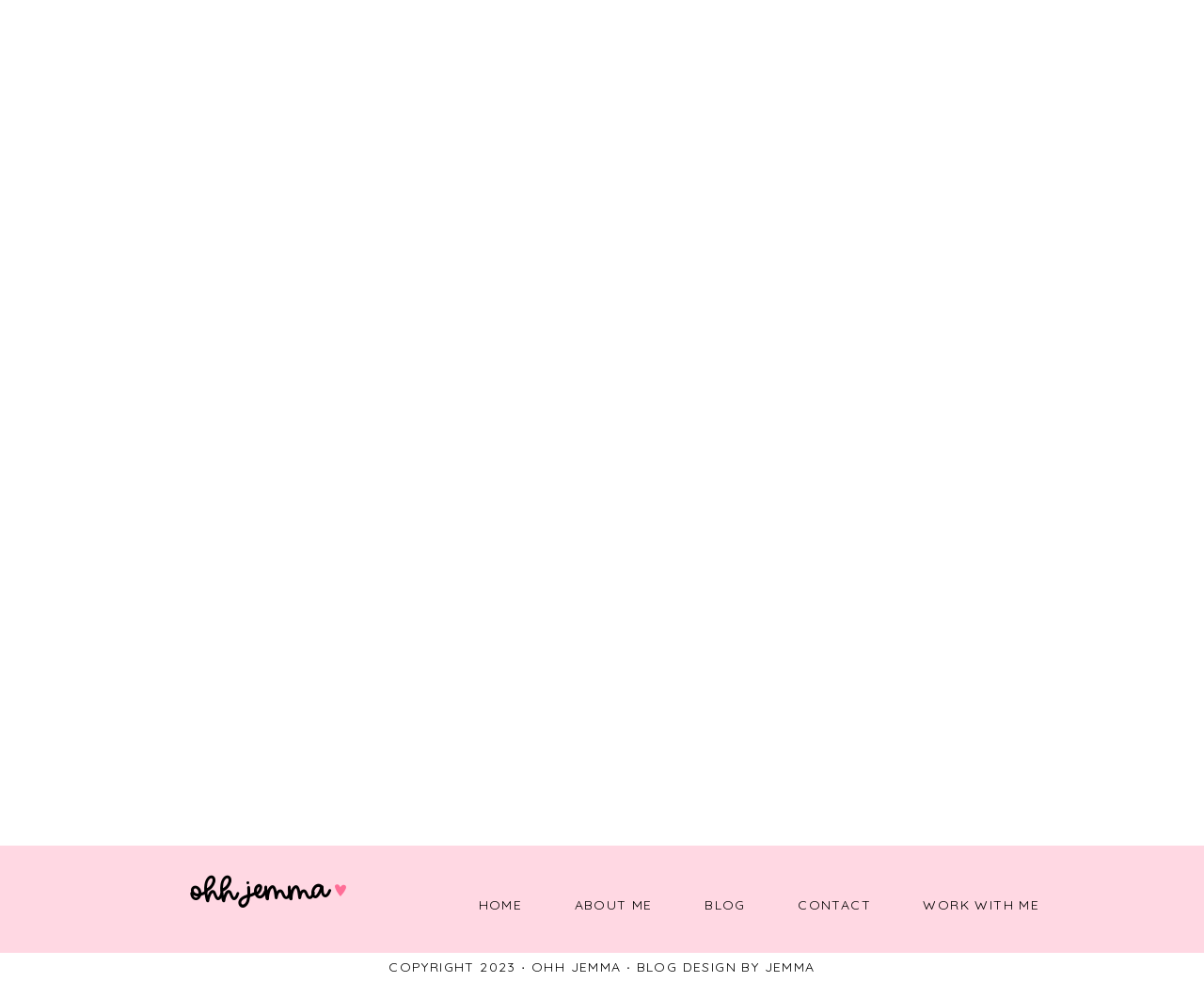Pinpoint the bounding box coordinates of the area that should be clicked to complete the following instruction: "work with jemma". The coordinates must be given as four float numbers between 0 and 1, i.e., [left, top, right, bottom].

[0.748, 0.901, 0.882, 0.944]